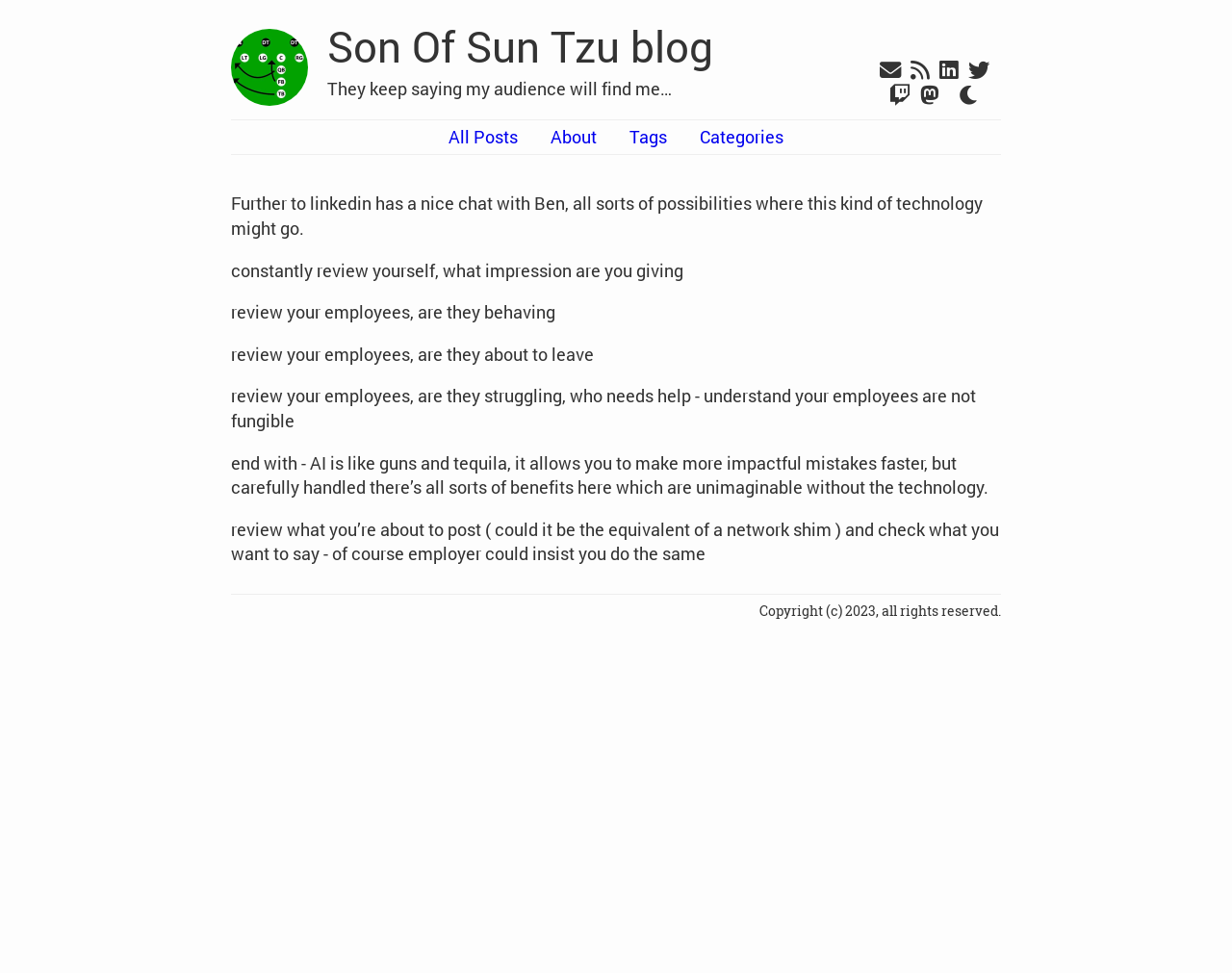Extract the bounding box coordinates of the UI element described by: "alt="Son Of Sun Tzu blog"". The coordinates should include four float numbers ranging from 0 to 1, e.g., [left, top, right, bottom].

[0.188, 0.03, 0.25, 0.109]